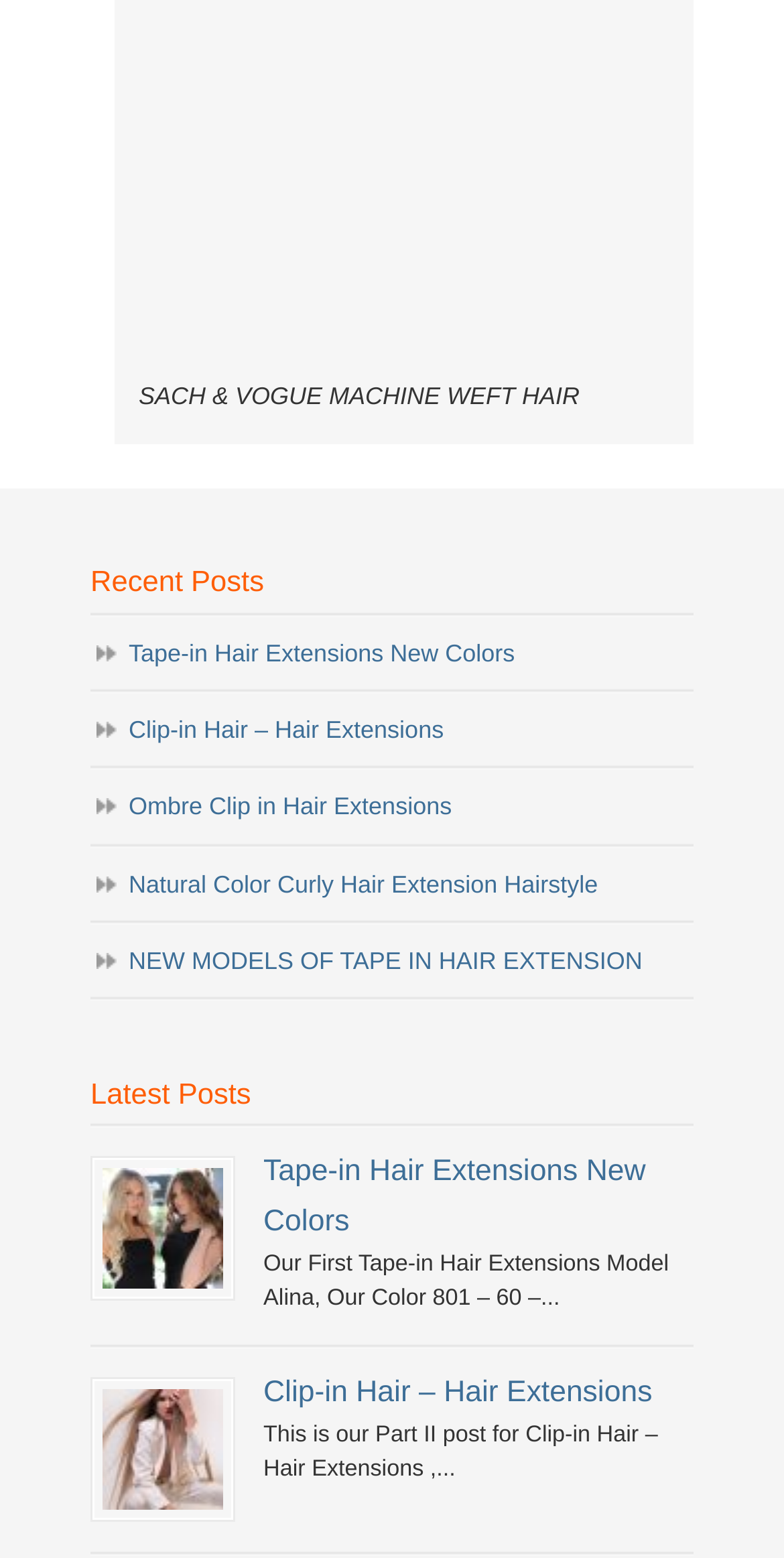Answer the question with a brief word or phrase:
How many images are on the webpage?

2